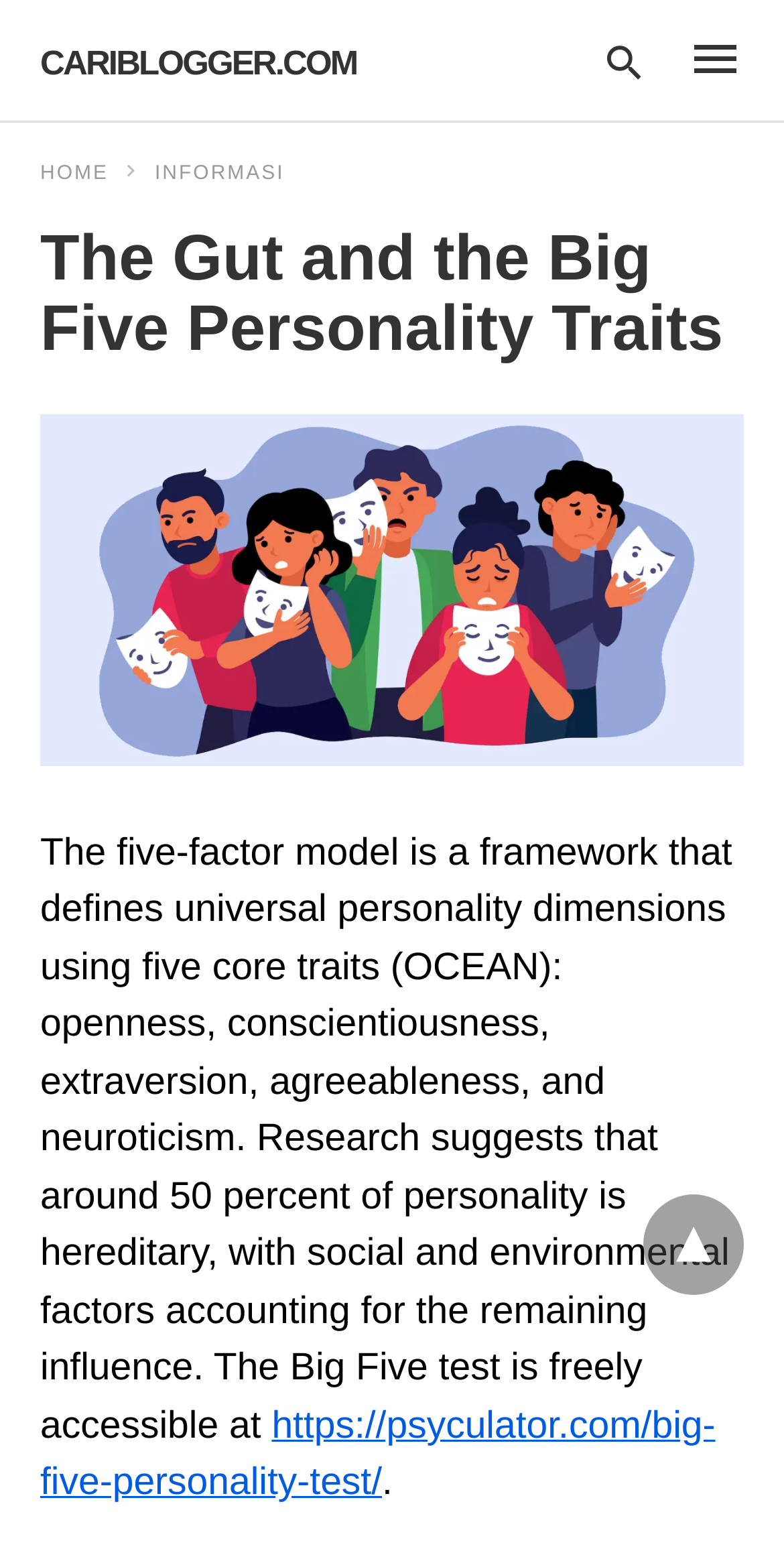Determine the bounding box for the HTML element described here: "parent_node: cariblogger.com title="back to top"". The coordinates should be given as [left, top, right, bottom] with each number being a float between 0 and 1.

[0.821, 0.766, 0.949, 0.831]